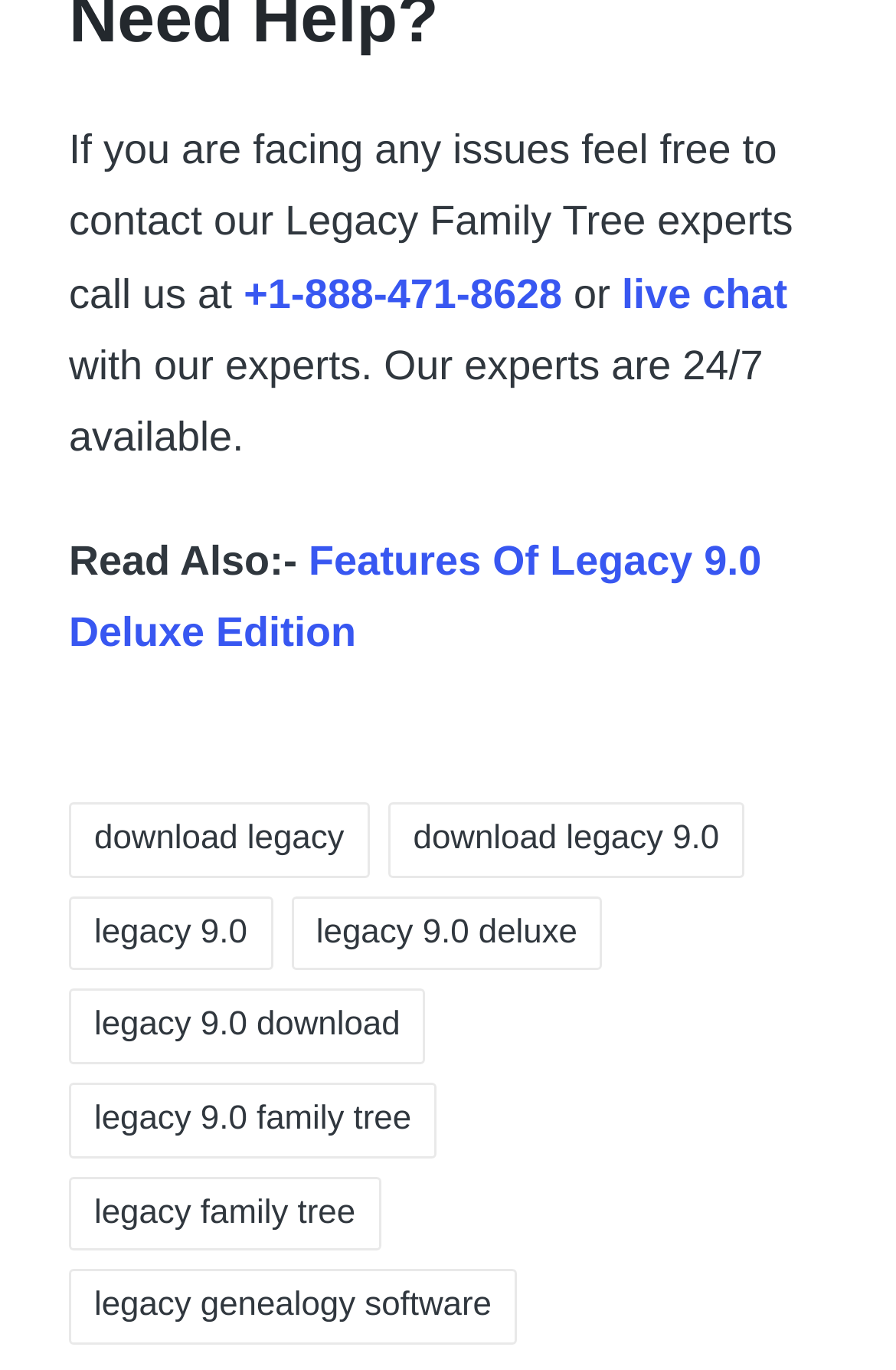Answer the following query concisely with a single word or phrase:
What is the phone number to contact Legacy Family Tree experts?

+1-888-471-8628